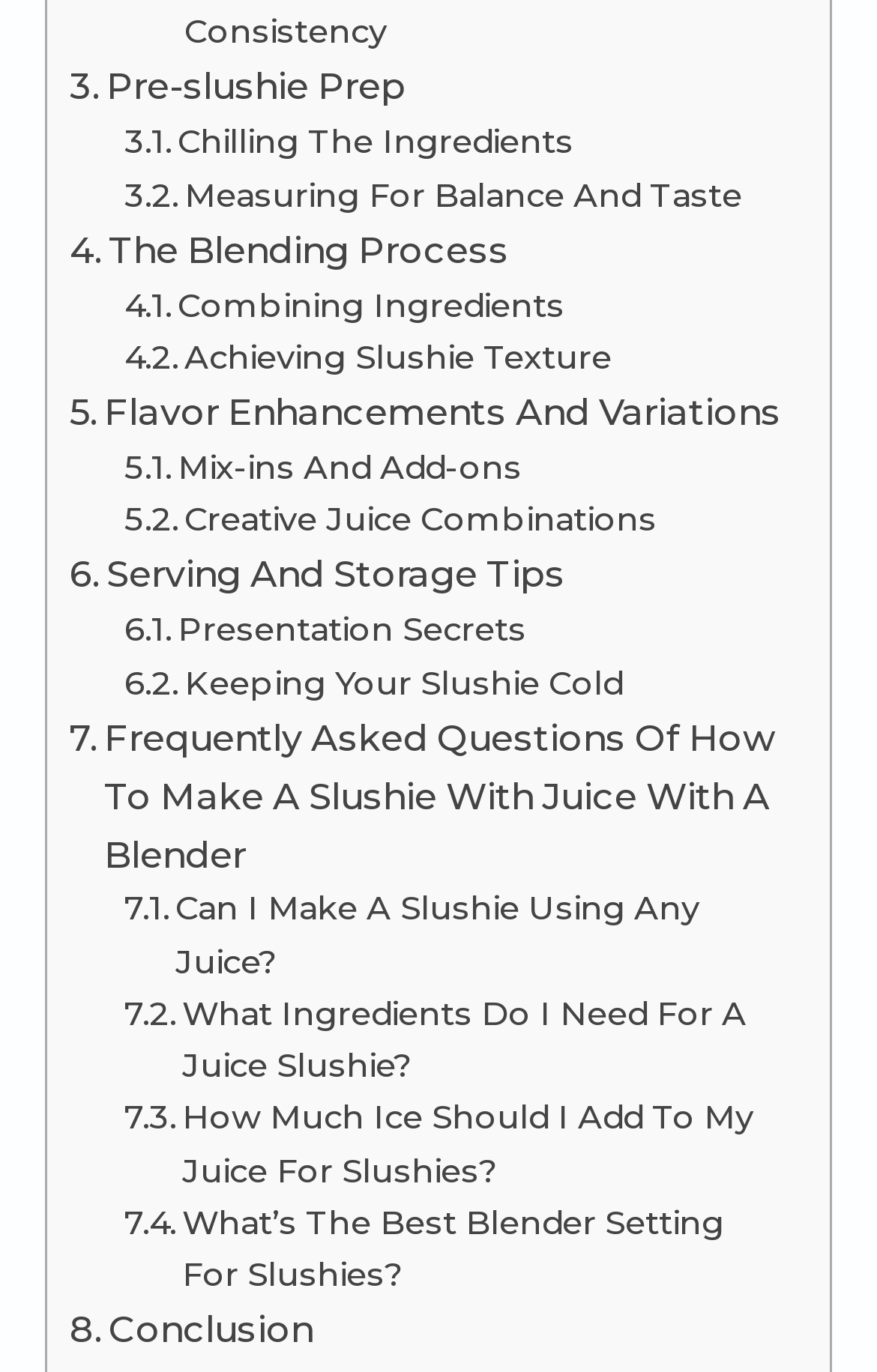Identify the bounding box coordinates for the UI element described as follows: "Conclusion". Ensure the coordinates are four float numbers between 0 and 1, formatted as [left, top, right, bottom].

[0.079, 0.949, 0.357, 0.992]